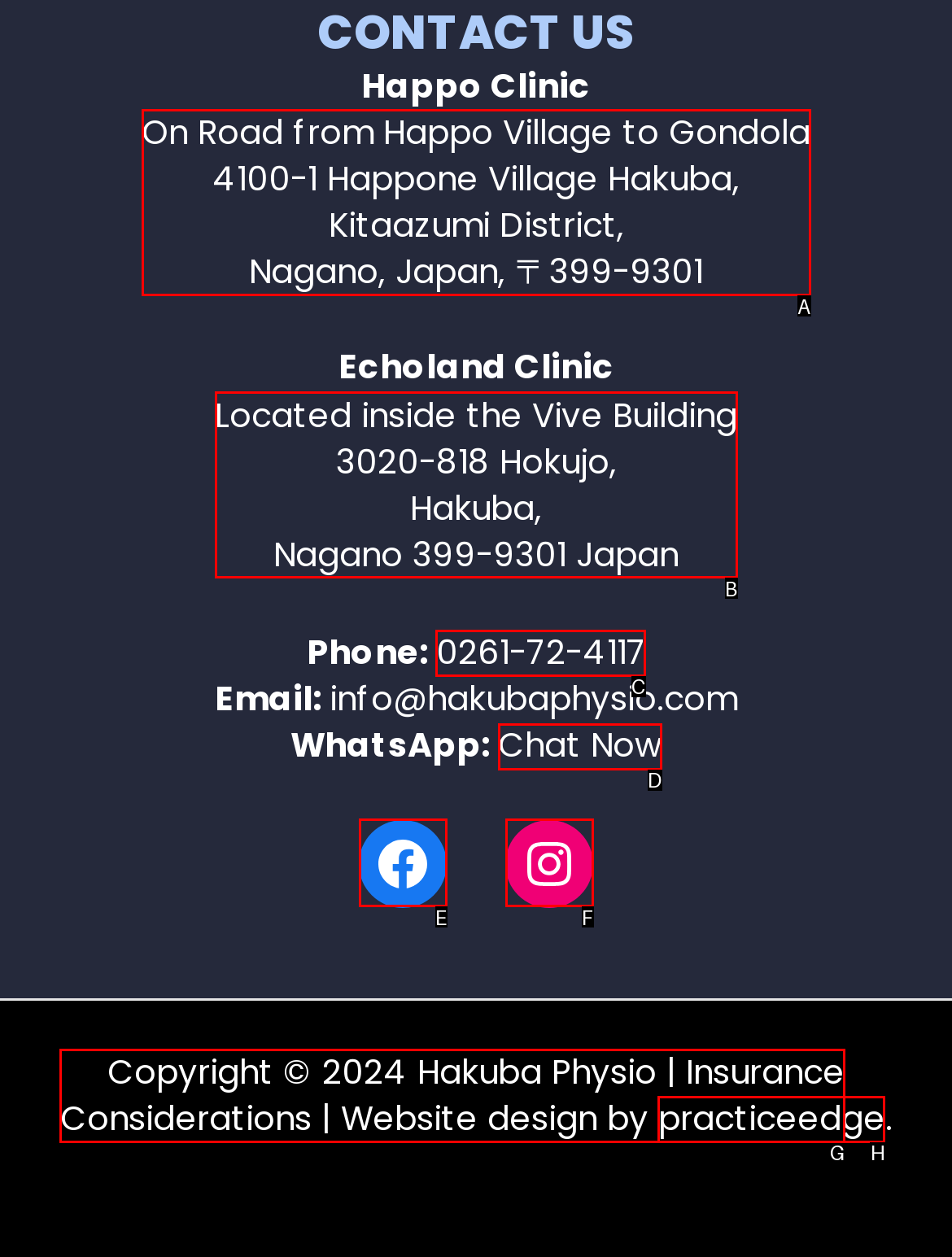Point out the specific HTML element to click to complete this task: Call the phone number Reply with the letter of the chosen option.

C